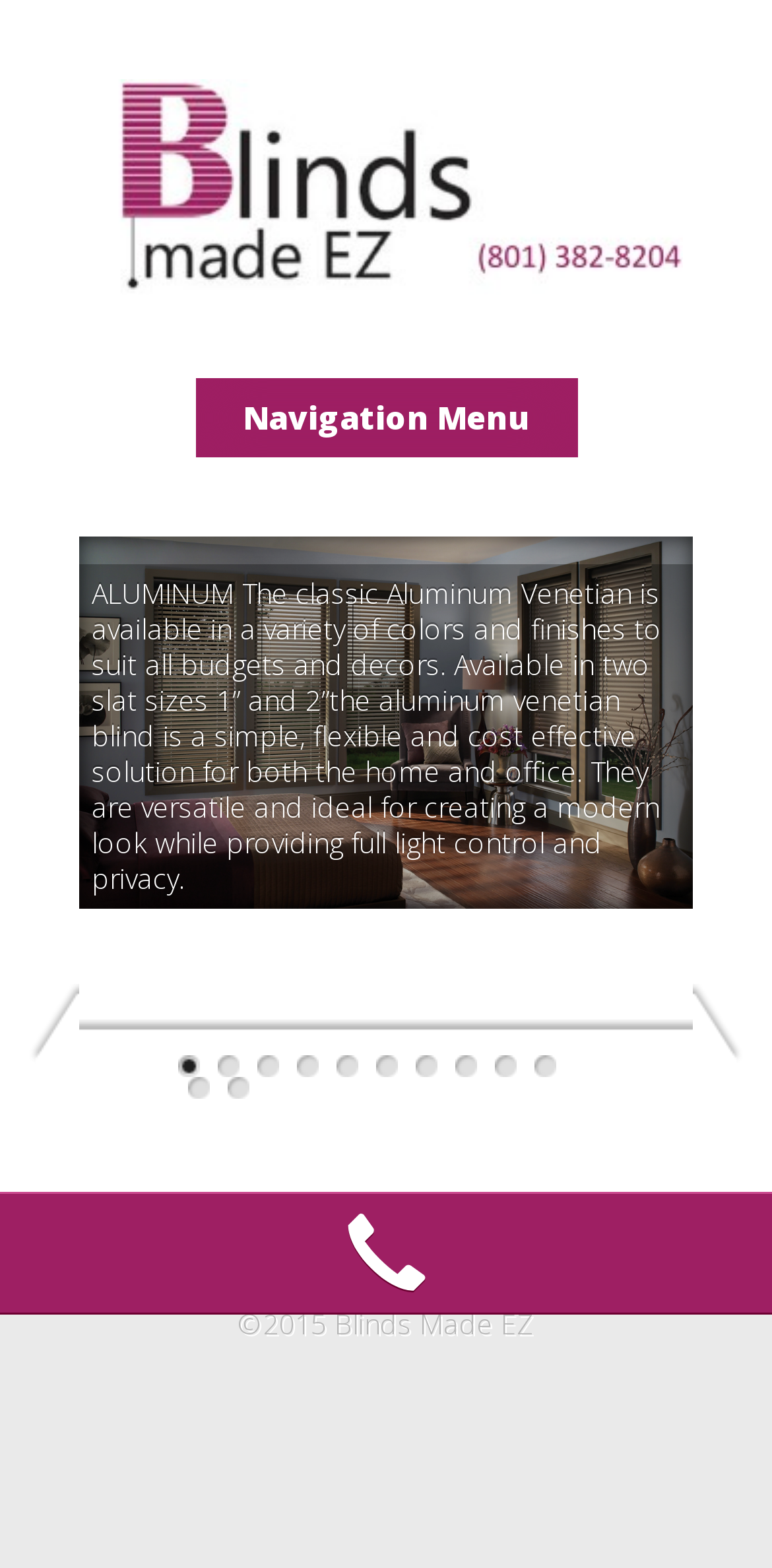Locate the coordinates of the bounding box for the clickable region that fulfills this instruction: "Go to the homepage".

[0.115, 0.167, 0.885, 0.194]